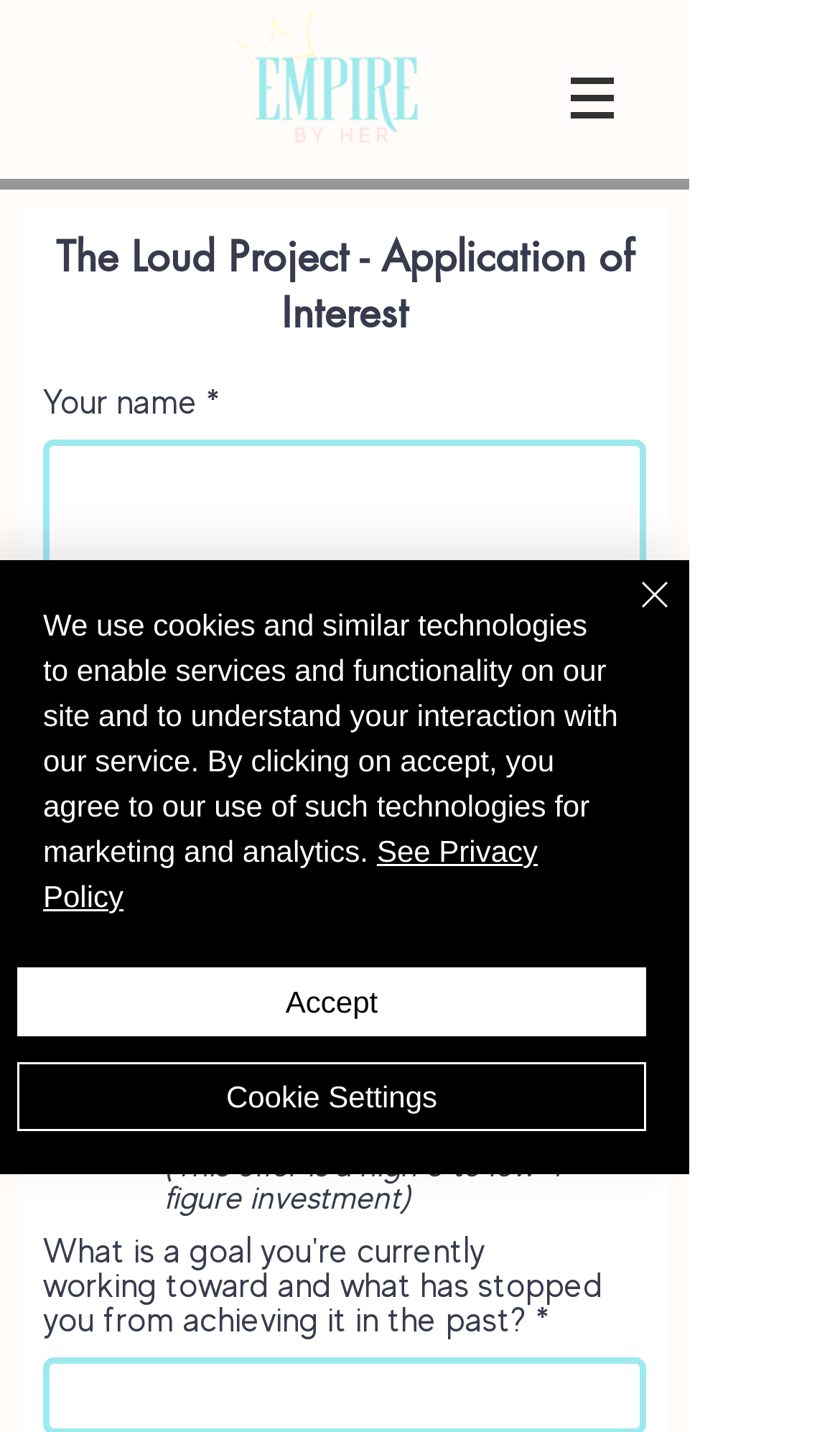Could you specify the bounding box coordinates for the clickable section to complete the following instruction: "Enter your name"?

[0.051, 0.307, 0.769, 0.399]